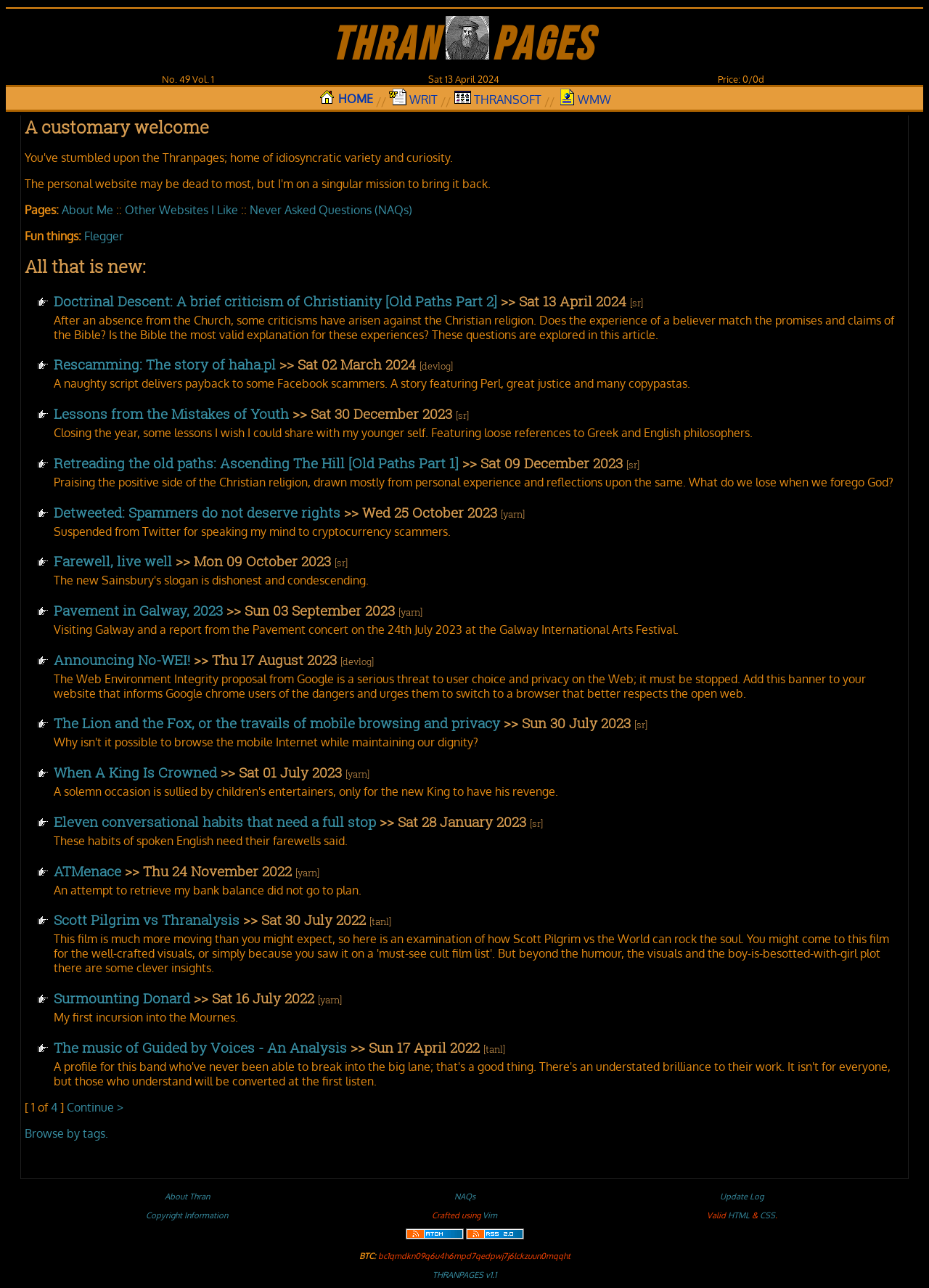Determine the bounding box coordinates of the target area to click to execute the following instruction: "Explore the 'Flegger' fun thing."

[0.091, 0.178, 0.133, 0.189]